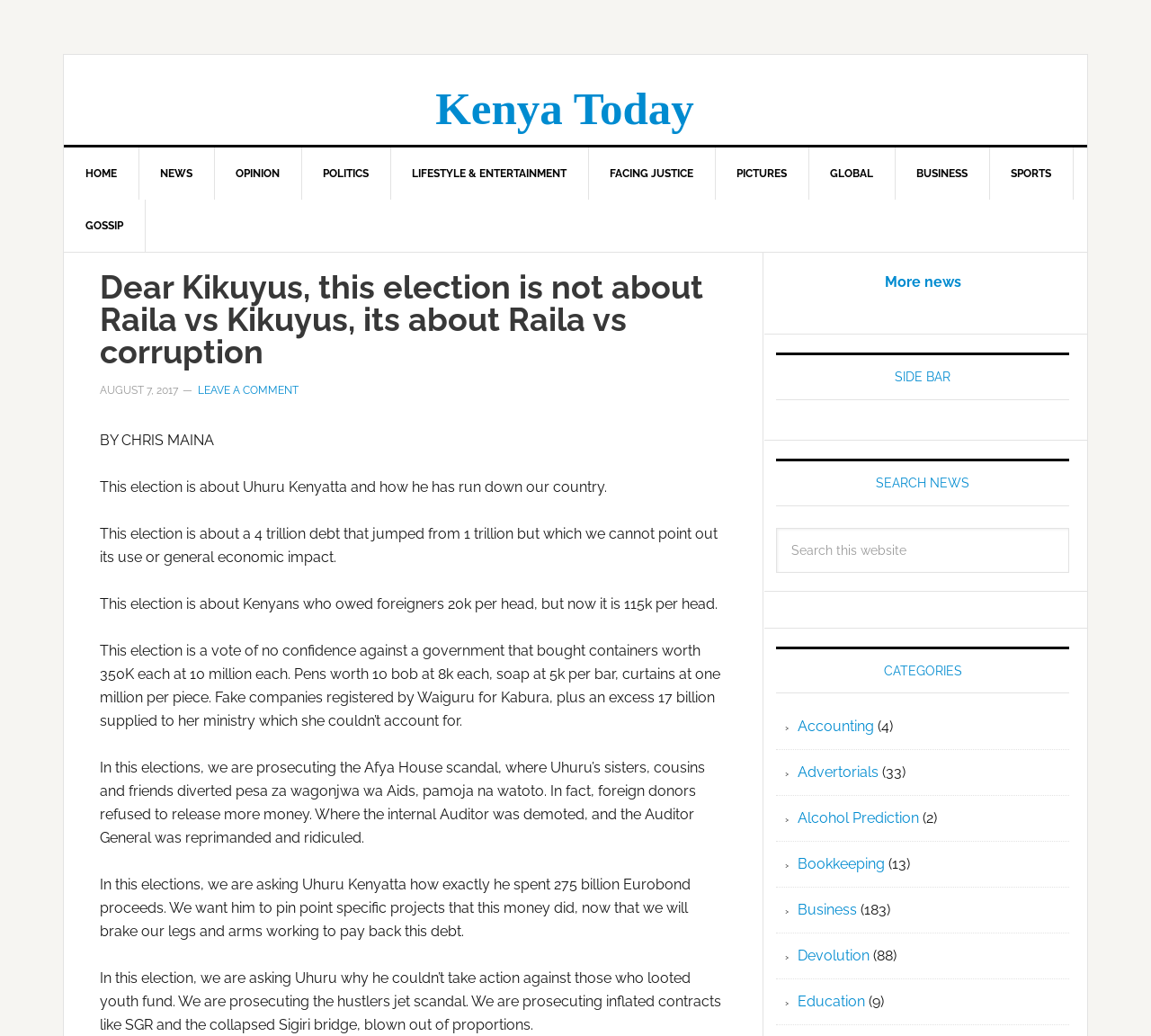What is the topic of the article on the webpage?
Please use the visual content to give a single word or phrase answer.

Election and corruption